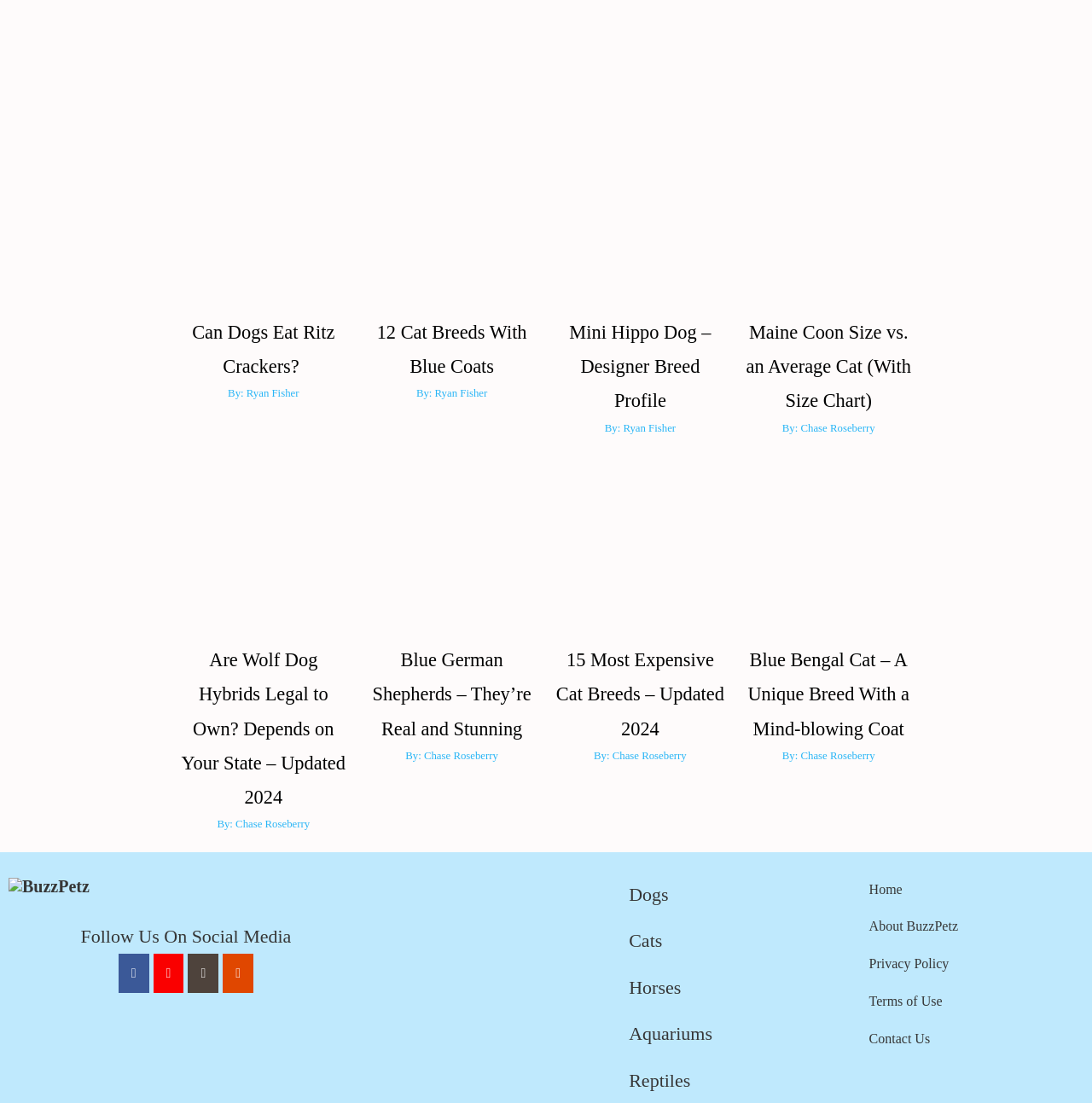Given the element description Horses, predict the bounding box coordinates for the UI element in the webpage screenshot. The format should be (top-left x, top-left y, bottom-right x, bottom-right y), and the values should be between 0 and 1.

[0.576, 0.88, 0.652, 0.911]